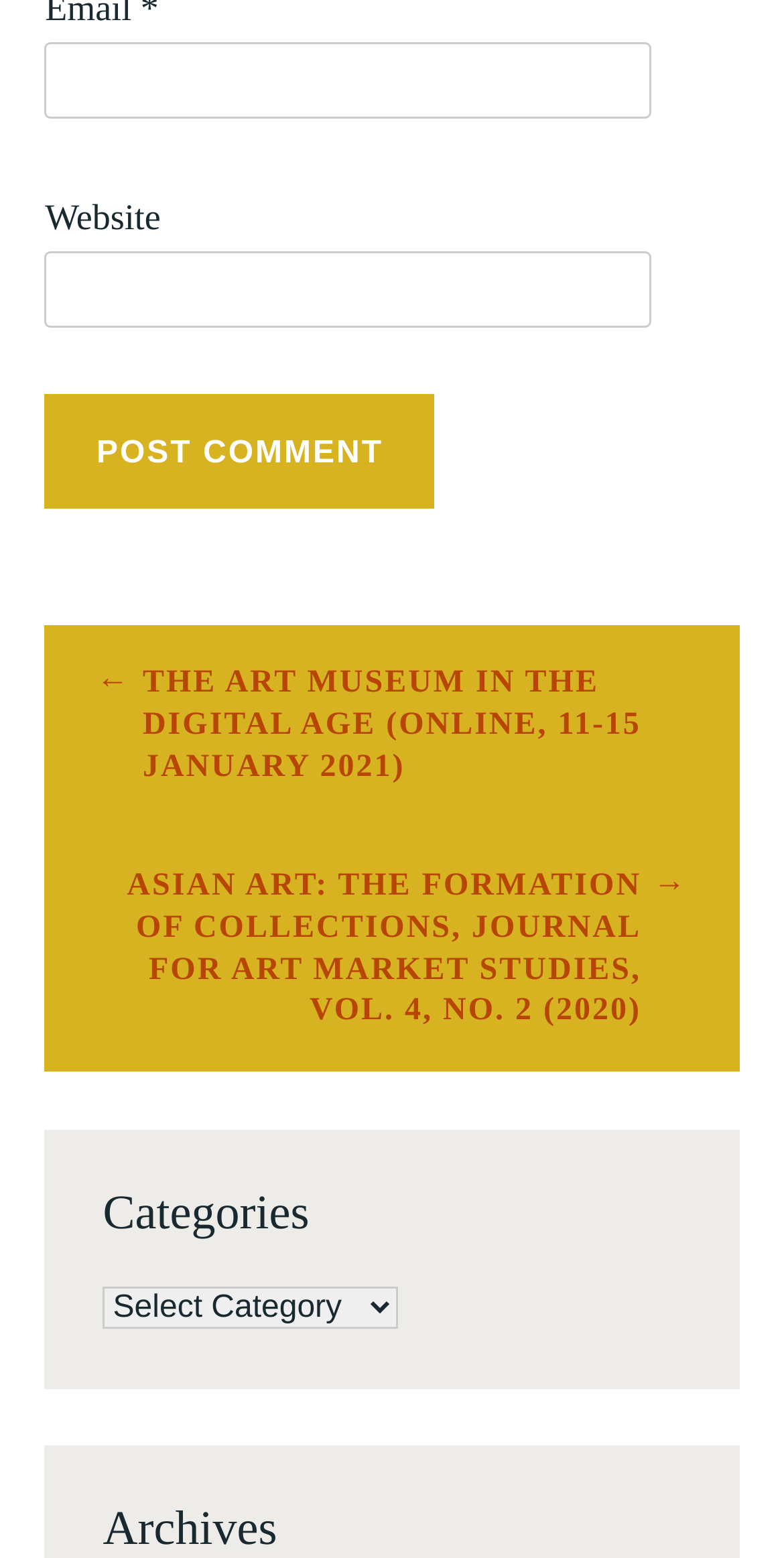Locate the UI element described as follows: "parent_node: Email * aria-describedby="email-notes" name="email"". Return the bounding box coordinates as four float numbers between 0 and 1 in the order [left, top, right, bottom].

[0.057, 0.028, 0.832, 0.077]